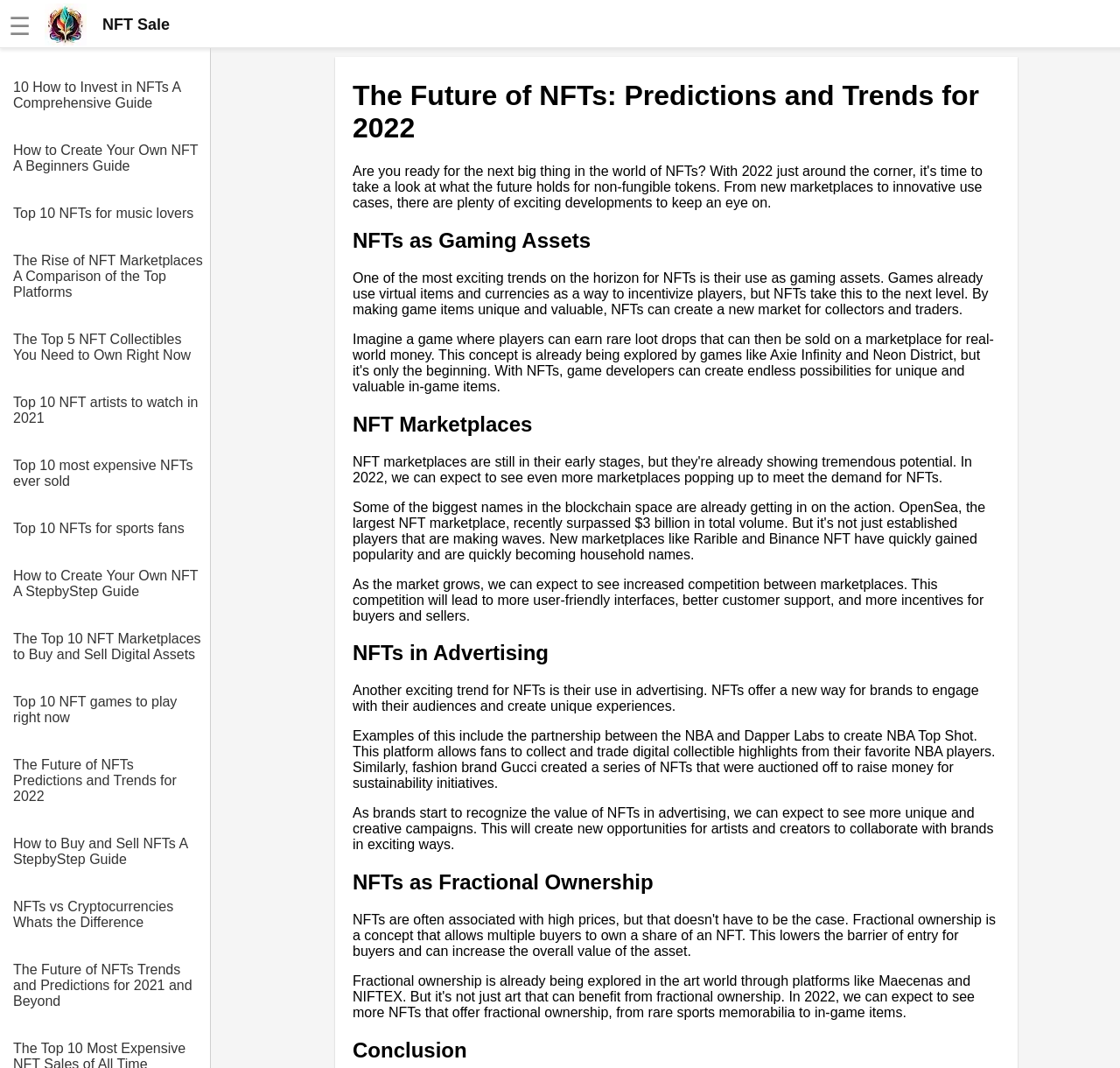Create an elaborate caption for the webpage.

The webpage is about the future of NFTs, predictions, and trends for 2022. At the top left corner, there is a hamburger menu icon ☰, followed by a logo and a link to "NFT Sale". Below this, there are 12 links to various articles related to NFTs, such as guides to investing in and creating NFTs, top NFTs for music lovers, and the rise of NFT marketplaces.

The main content of the webpage is divided into sections, each with a heading. The first section, "The Future of NFTs: Predictions and Trends for 2022", is followed by a paragraph of text discussing the use of NFTs as gaming assets. The next section, "NFT Marketplaces", has a heading and a paragraph of text discussing the competition between marketplaces.

The following sections are "NFTs in Advertising", "NFTs as Fractional Ownership", and "Conclusion", each with a heading and a paragraph or two of text discussing the respective topics. The "NFTs in Advertising" section includes examples of brands using NFTs in their advertising campaigns.

Throughout the webpage, there are 24 links to various articles and guides related to NFTs, and 7 headings that divide the main content into sections. There is also a logo image at the top left corner.